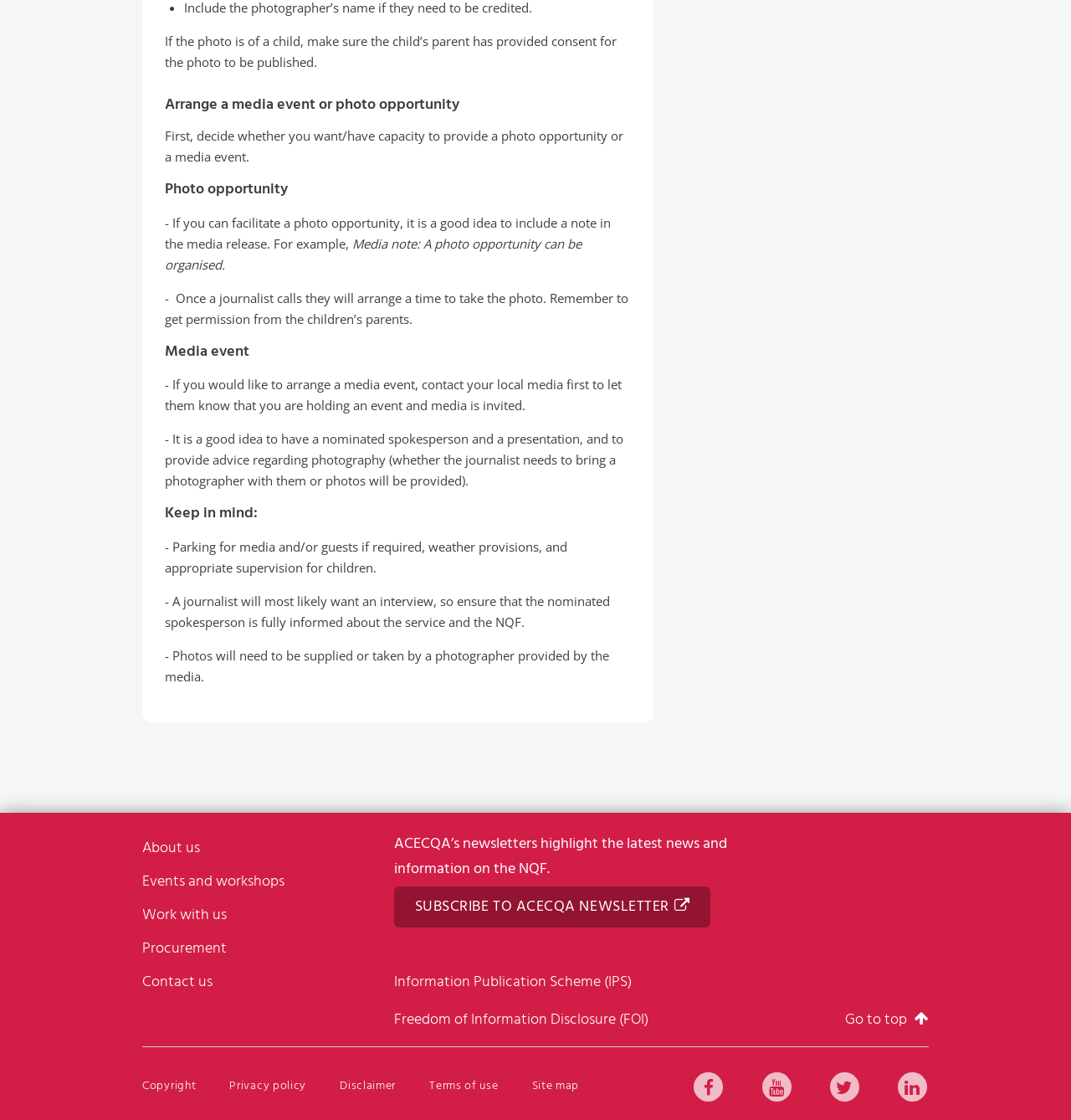Using floating point numbers between 0 and 1, provide the bounding box coordinates in the format (top-left x, top-left y, bottom-right x, bottom-right y). Locate the UI element described here: Twitter

[0.775, 0.957, 0.802, 0.985]